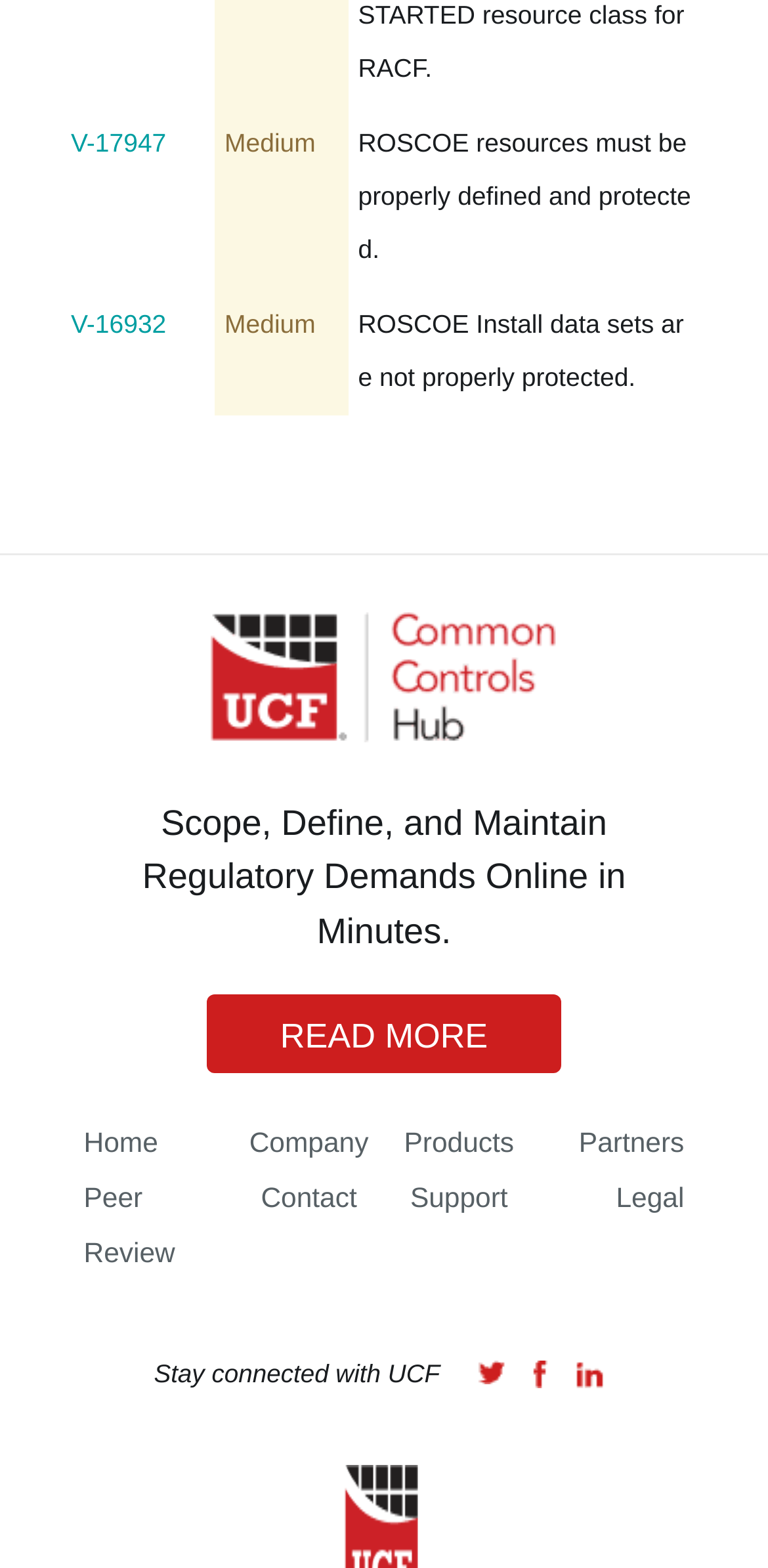Answer the question in a single word or phrase:
What are the social media platforms connected to UCF?

Twitter, Facebook, LinkedIn